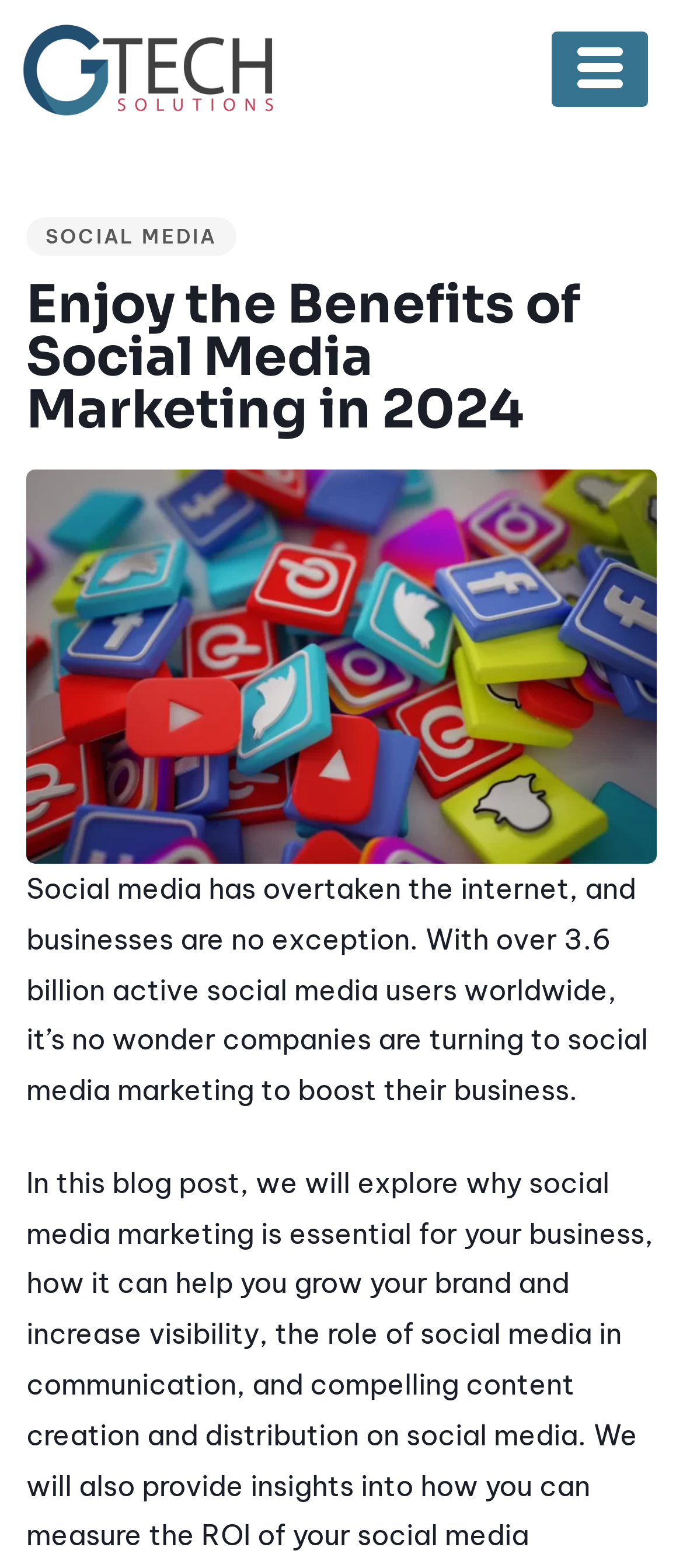Locate the bounding box for the described UI element: "Social Media". Ensure the coordinates are four float numbers between 0 and 1, formatted as [left, top, right, bottom].

[0.038, 0.139, 0.345, 0.164]